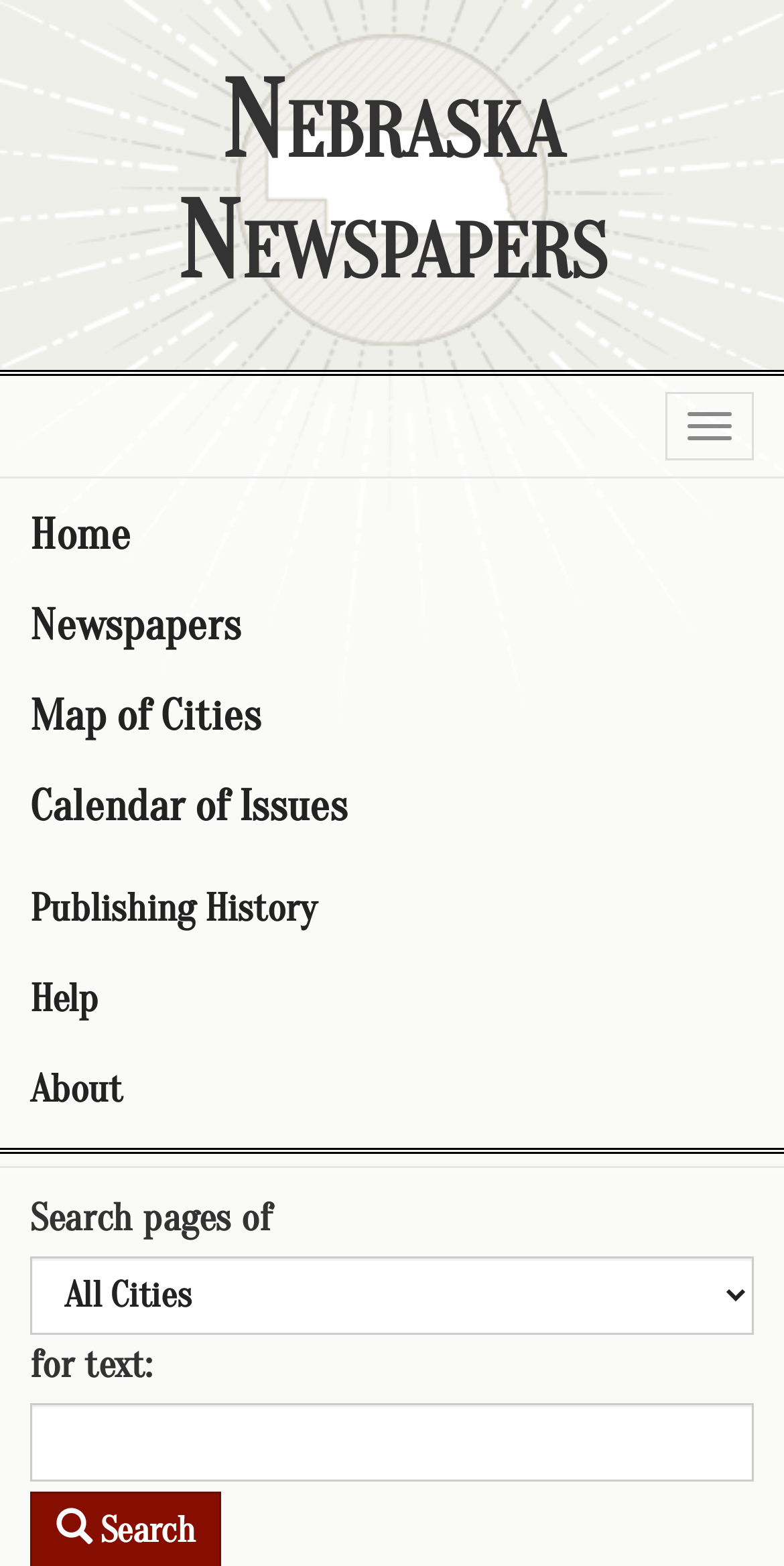Using the given element description, provide the bounding box coordinates (top-left x, top-left y, bottom-right x, bottom-right y) for the corresponding UI element in the screenshot: Publishing History

[0.0, 0.552, 1.0, 0.61]